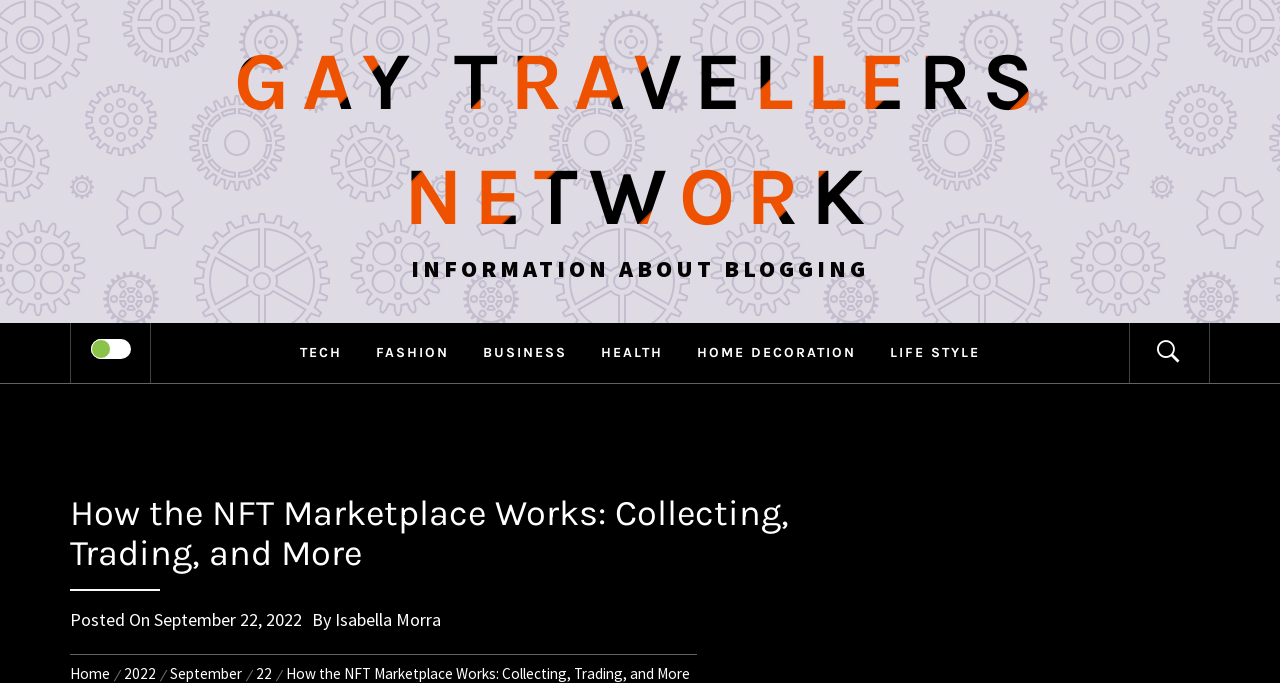Who wrote the latest article?
Craft a detailed and extensive response to the question.

I found the author's name by looking at the 'By' section below the article title, which mentions 'Isabella Morra' as the author of the latest article.